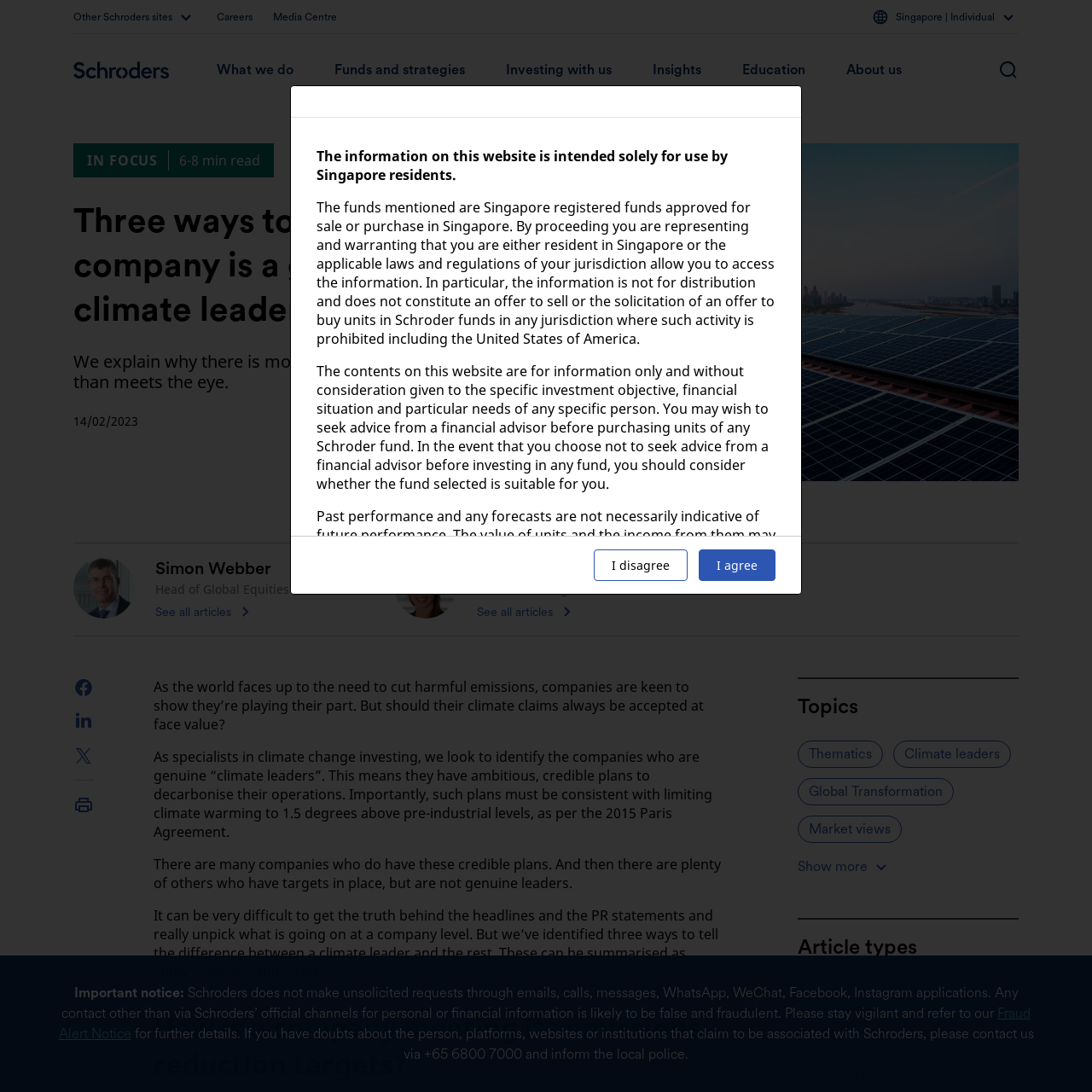What is the purpose of the 'Print' button? Using the information from the screenshot, answer with a single word or phrase.

Printing the article